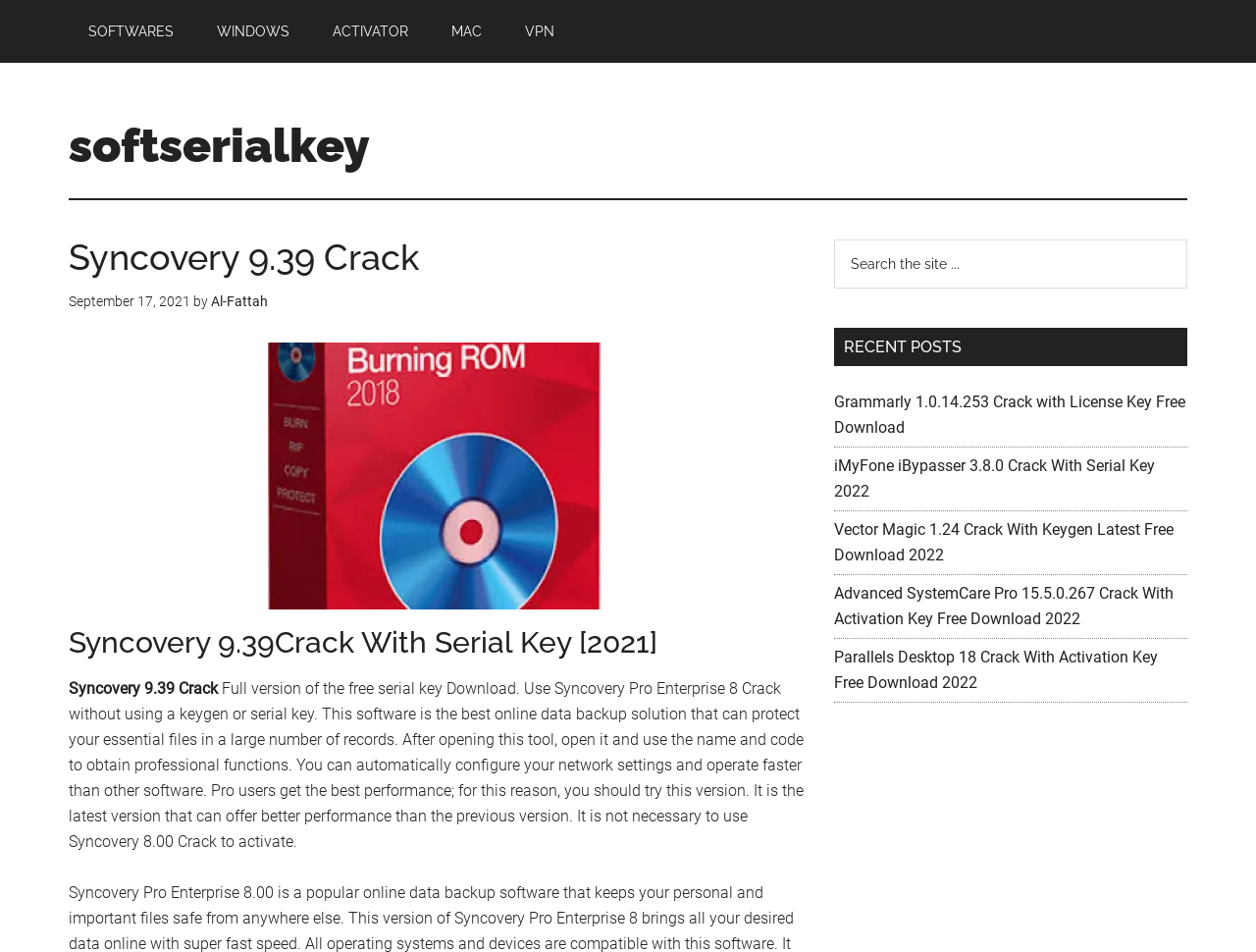Please determine the bounding box coordinates of the element to click in order to execute the following instruction: "Go to ACTIVATOR page". The coordinates should be four float numbers between 0 and 1, specified as [left, top, right, bottom].

[0.249, 0.0, 0.341, 0.066]